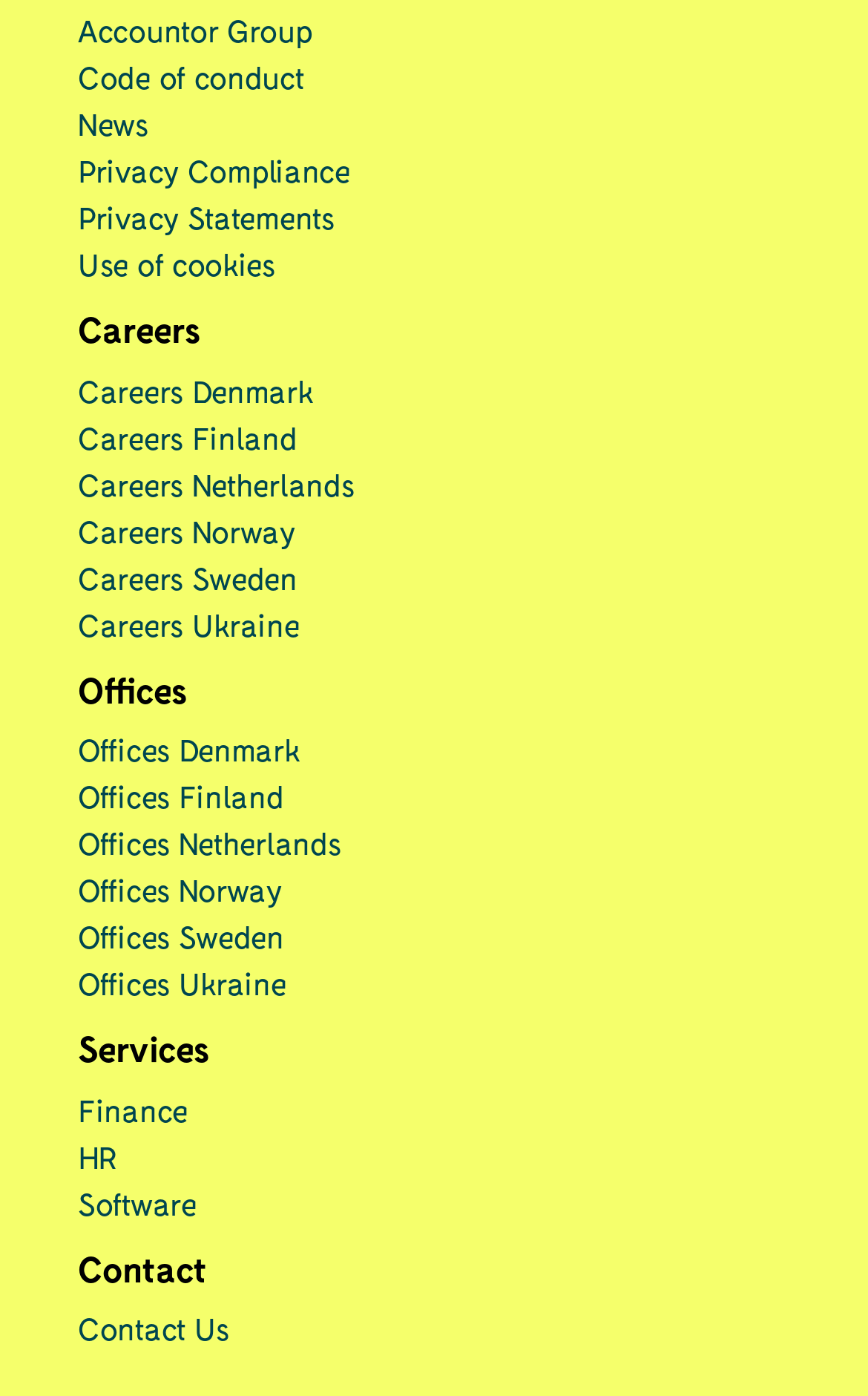Identify the bounding box coordinates necessary to click and complete the given instruction: "Explore software services".

[0.09, 0.848, 0.226, 0.875]